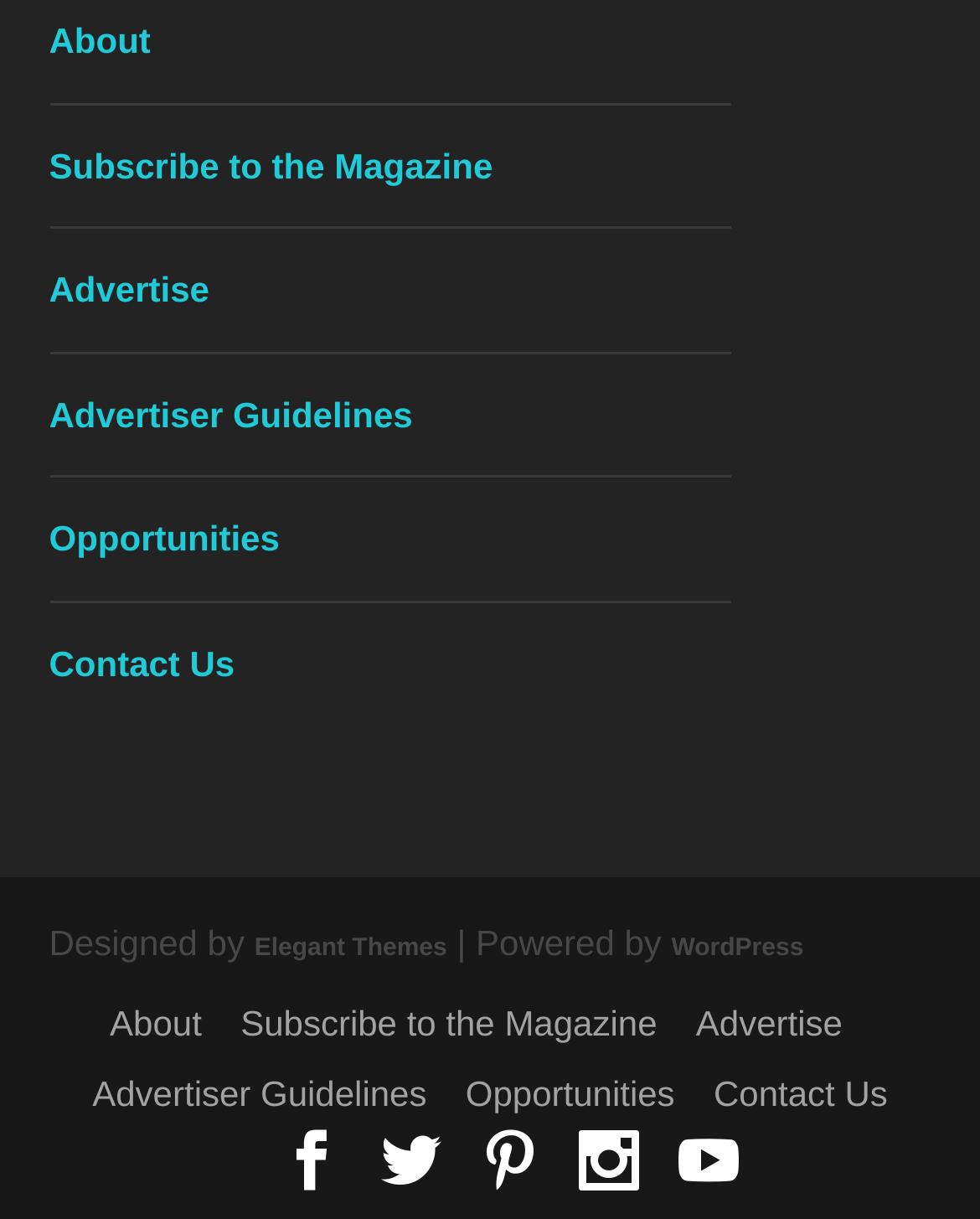Determine the bounding box of the UI element mentioned here: "Advertise". The coordinates must be in the format [left, top, right, bottom] with values ranging from 0 to 1.

[0.05, 0.221, 0.214, 0.254]